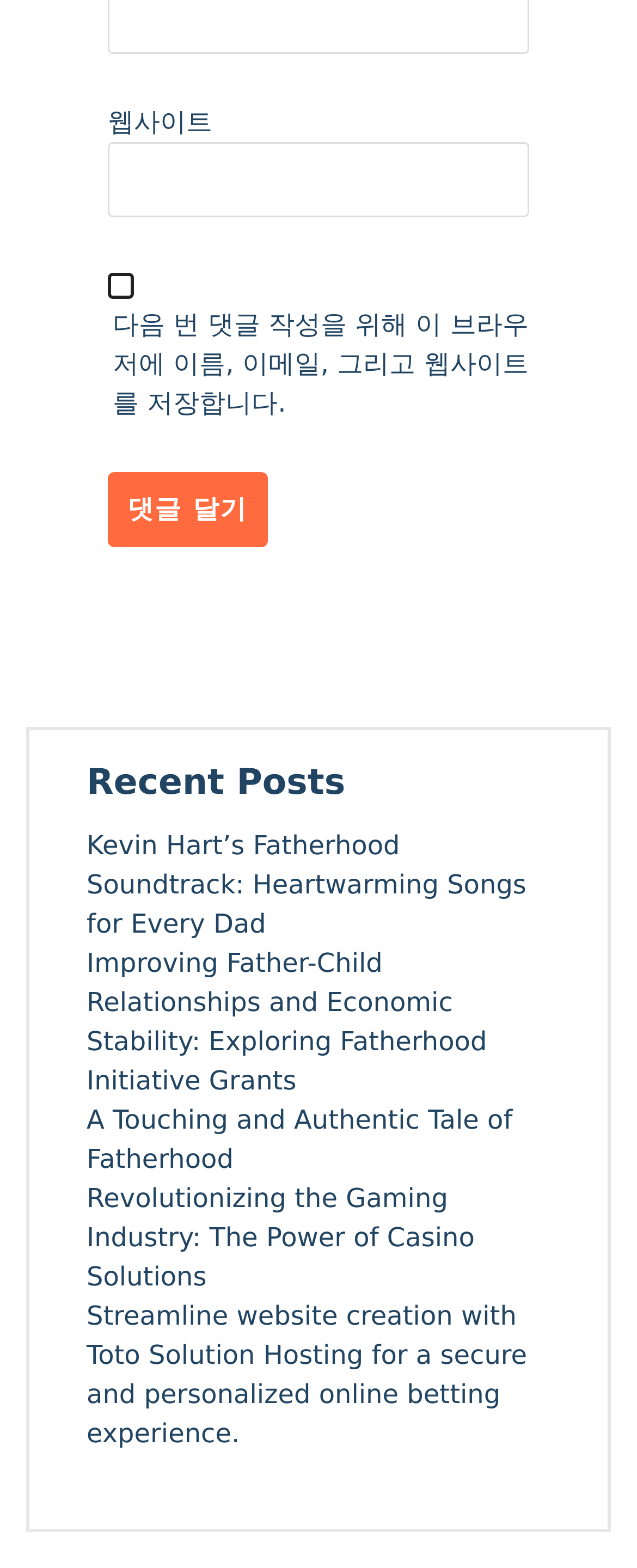What is the purpose of the checkbox?
Please answer the question with as much detail and depth as you can.

The checkbox is labeled '다음 번 댓글 작성을 위해 이 브라우저에 이름, 이메일, 그리고 웹사이트를 저장합니다.' which translates to 'Save name, email, and website in this browser for next comment writing.' This suggests that the purpose of the checkbox is to save the user's browser information for future comment writing.